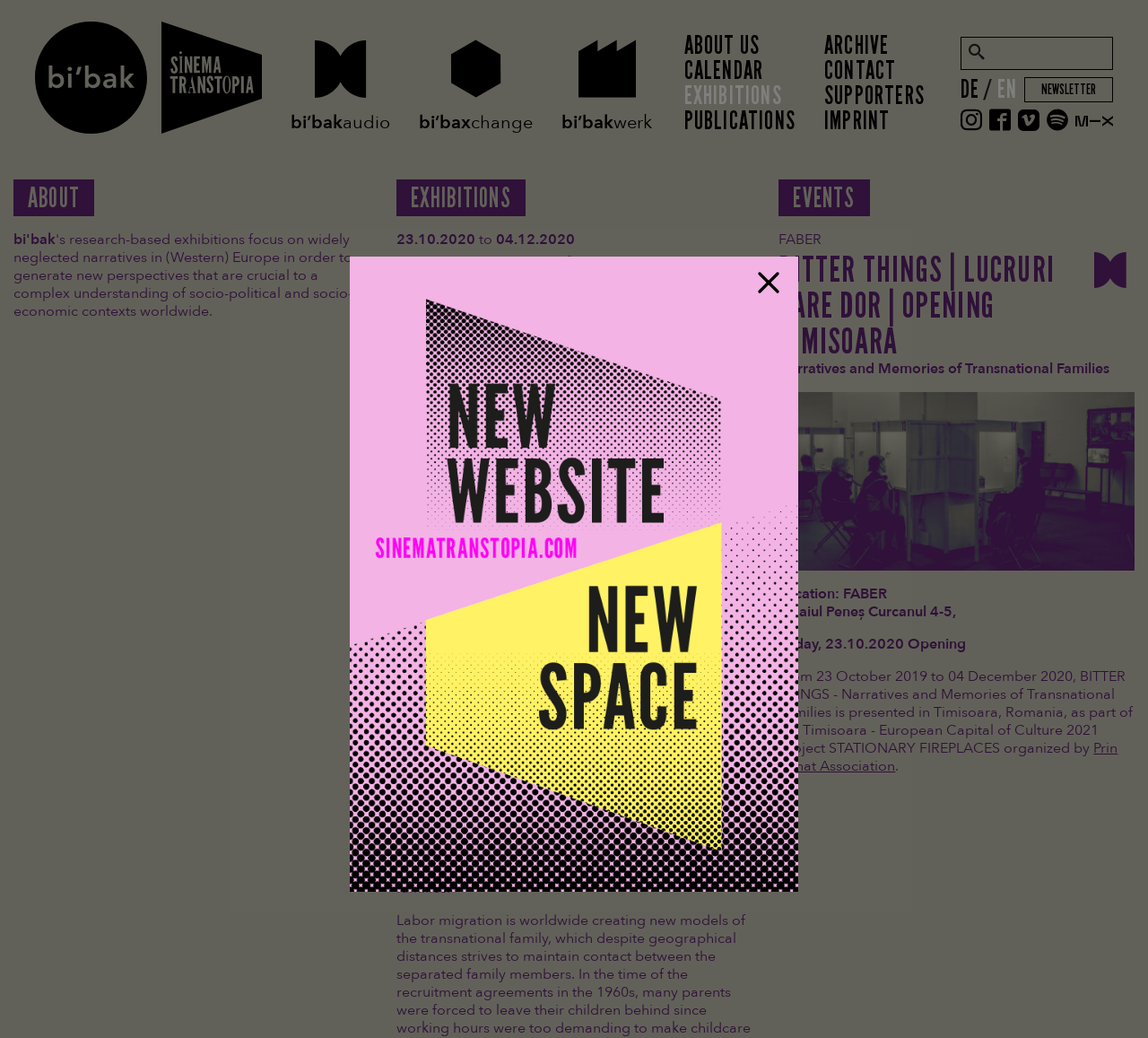Please identify the bounding box coordinates of the clickable area that will fulfill the following instruction: "Search for something". The coordinates should be in the format of four float numbers between 0 and 1, i.e., [left, top, right, bottom].

[0.864, 0.036, 0.969, 0.066]